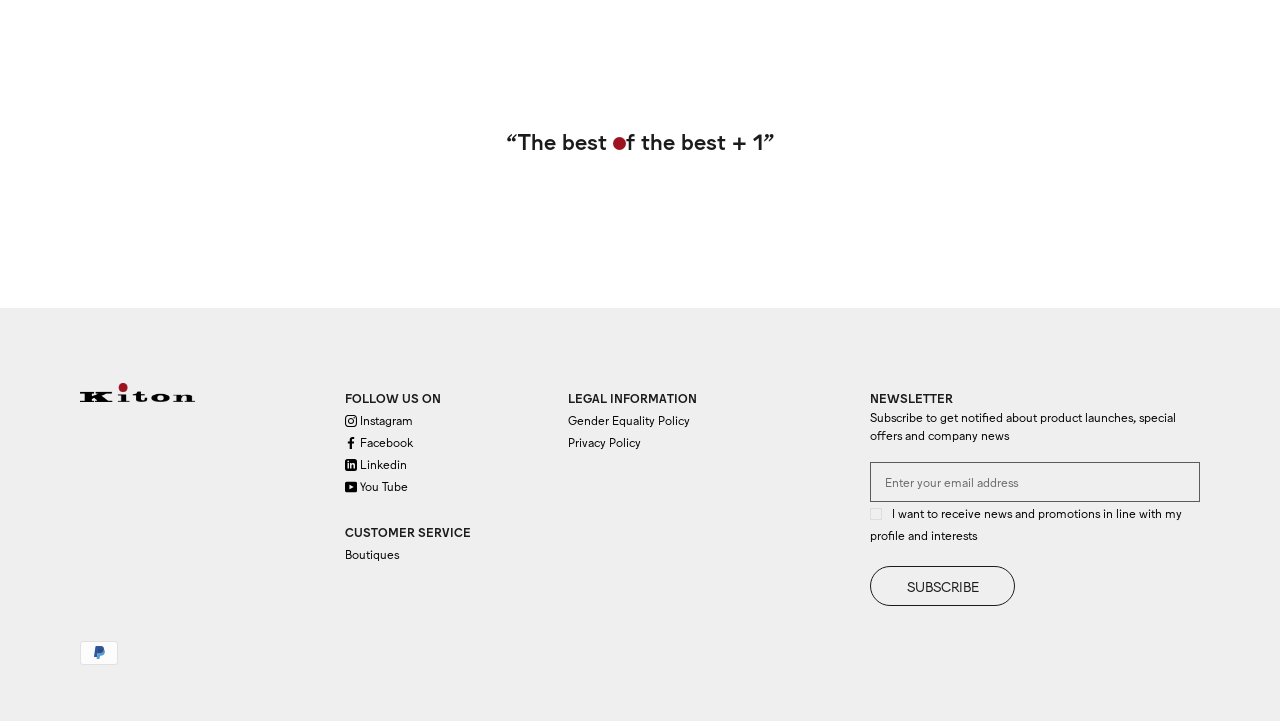Find the bounding box coordinates of the clickable region needed to perform the following instruction: "Follow us on Instagram". The coordinates should be provided as four float numbers between 0 and 1, i.e., [left, top, right, bottom].

[0.27, 0.568, 0.443, 0.598]